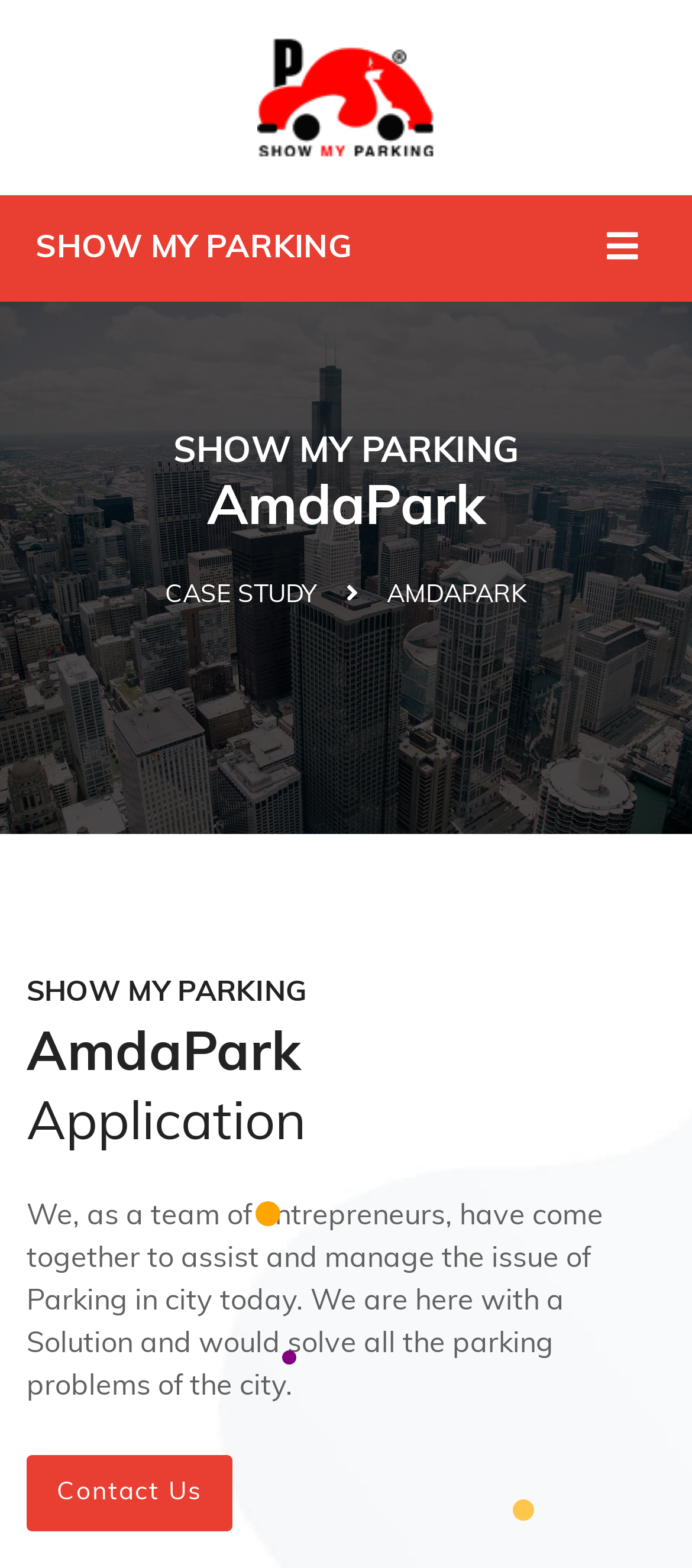What is the purpose of the team of entrepreneurs?
Using the image, respond with a single word or phrase.

To assist and manage parking issues